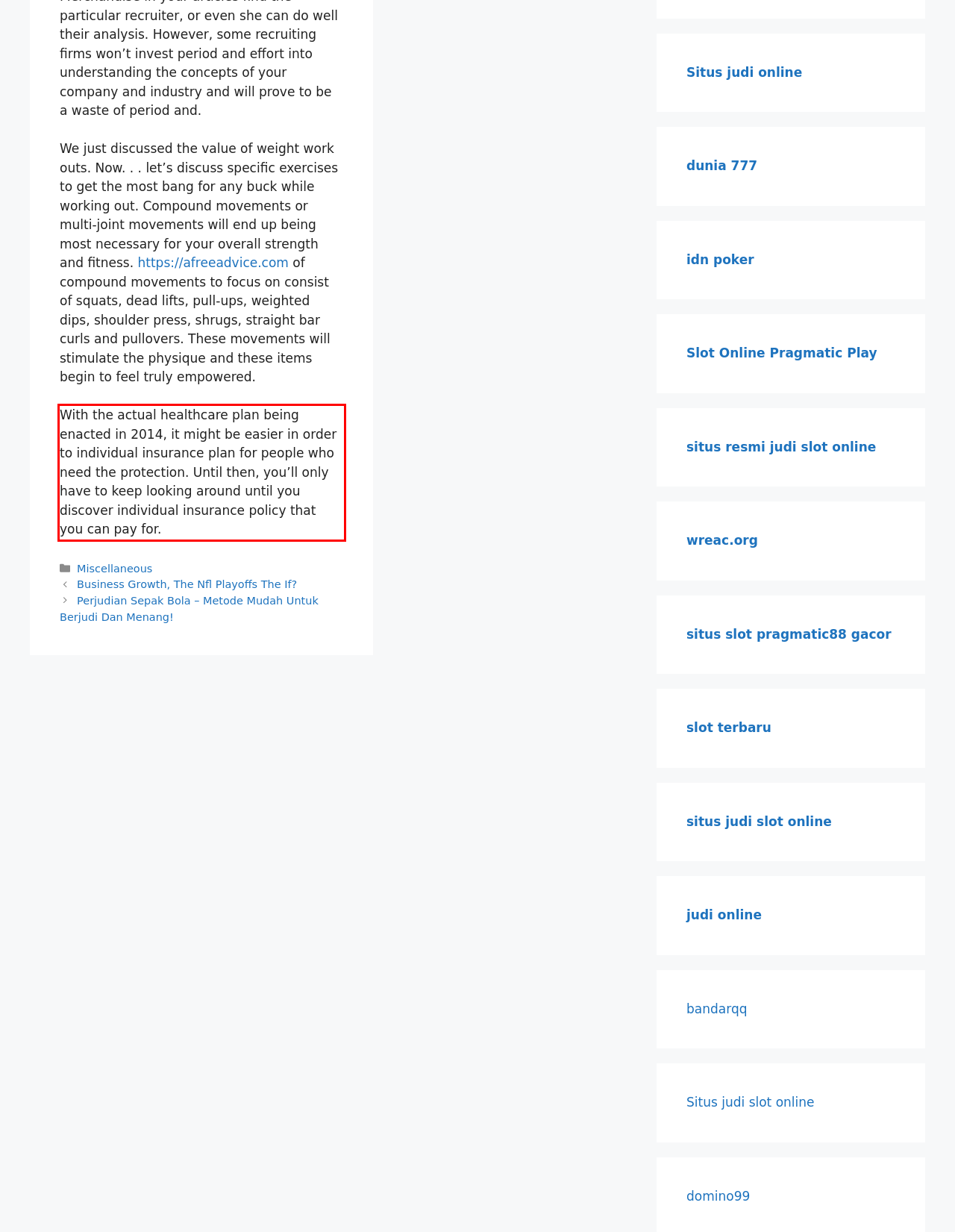Using the provided screenshot of a webpage, recognize the text inside the red rectangle bounding box by performing OCR.

With the actual healthcare plan being enacted in 2014, it might be easier in order to individual insurance plan for people who need the protection. Until then, you’ll only have to keep looking around until you discover individual insurance policy that you can pay for.